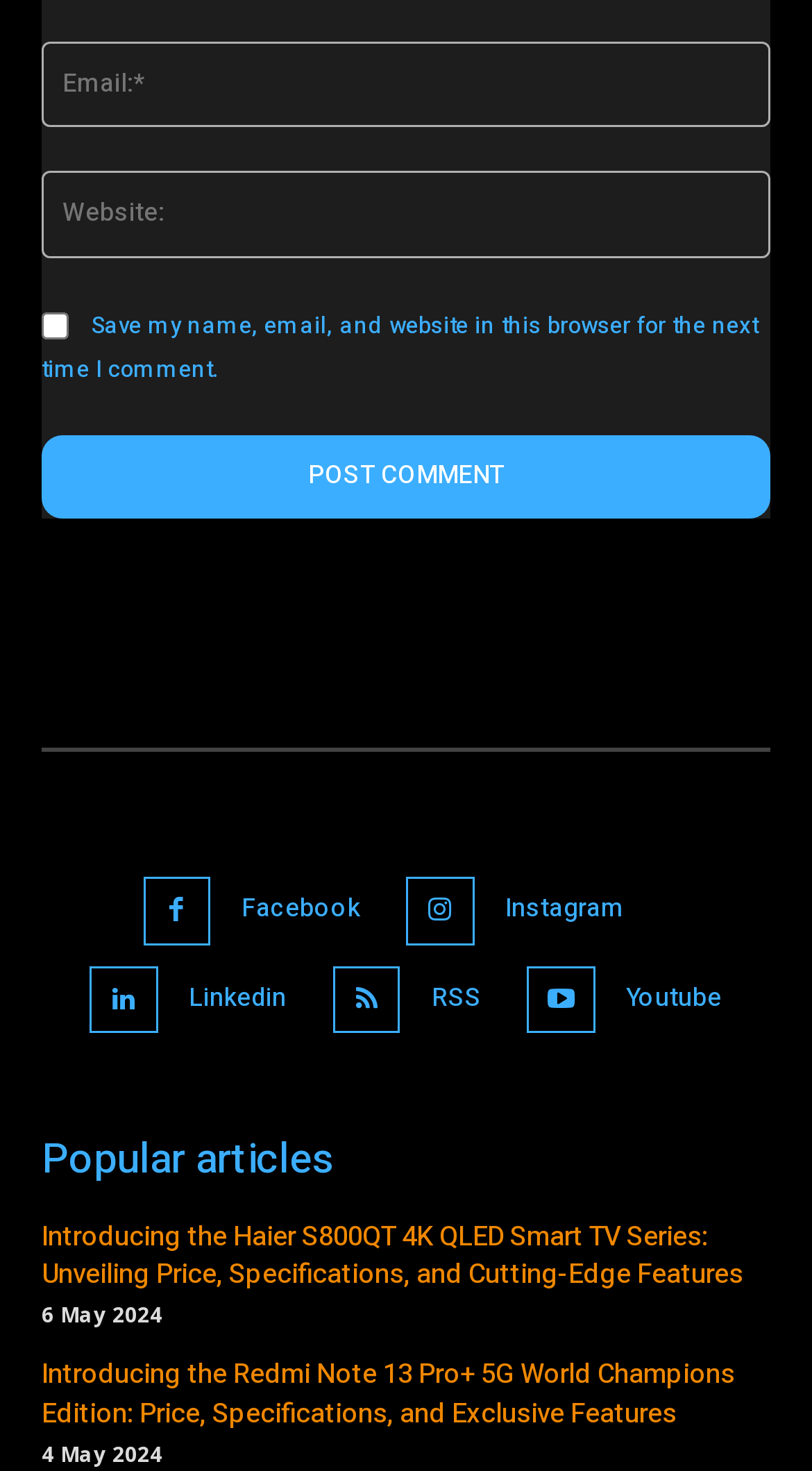Based on the image, please respond to the question with as much detail as possible:
What is the title of the latest article?

I looked at the list of articles on the webpage and found the first one, which is titled 'Introducing the Haier S800QT 4K QLED Smart TV Series: Unveiling Price, Specifications, and Cutting-Edge Features'.